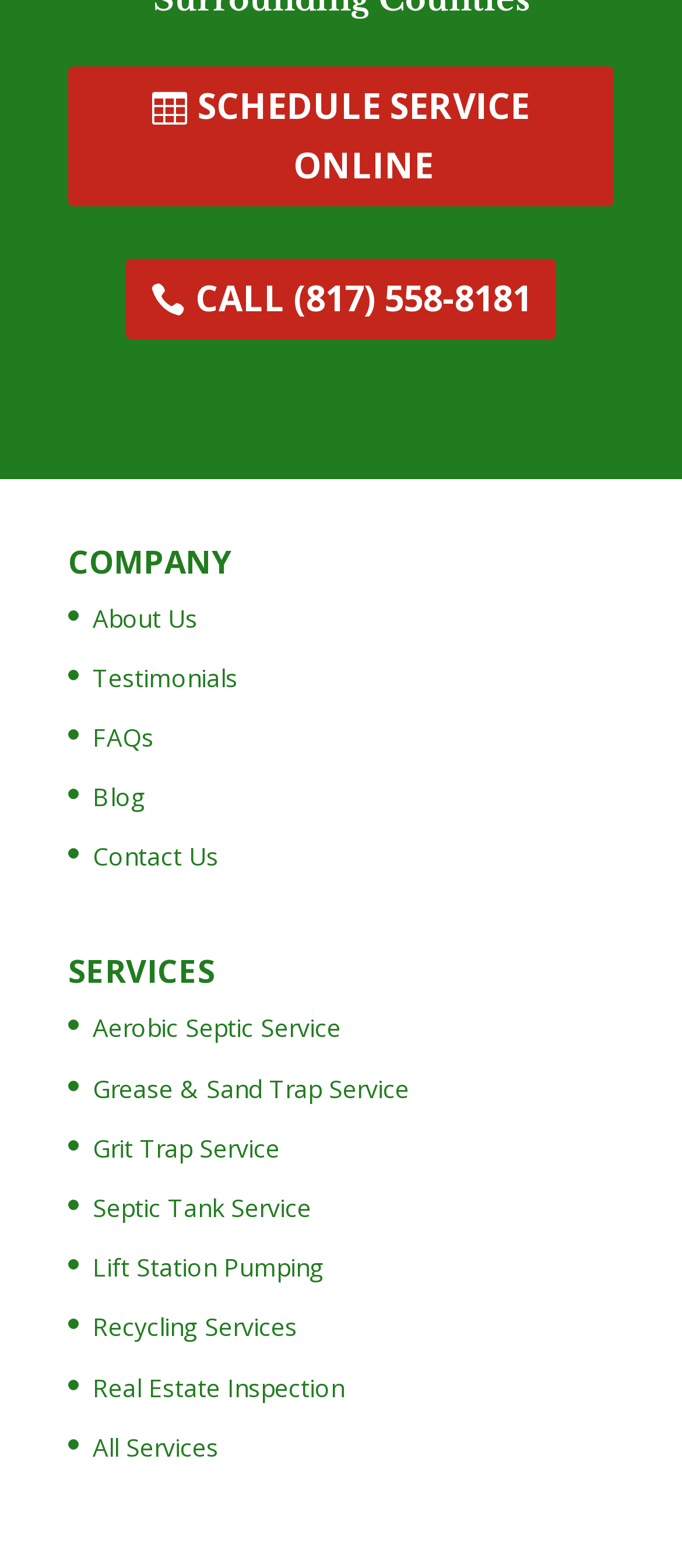Using the elements shown in the image, answer the question comprehensively: What is the phone number to call for service?

I found the phone number by looking at the link element with the text ' CALL (817) 558-8181' which has a bounding box coordinate of [0.185, 0.165, 0.815, 0.216]. This suggests that the phone number is prominently displayed on the webpage.